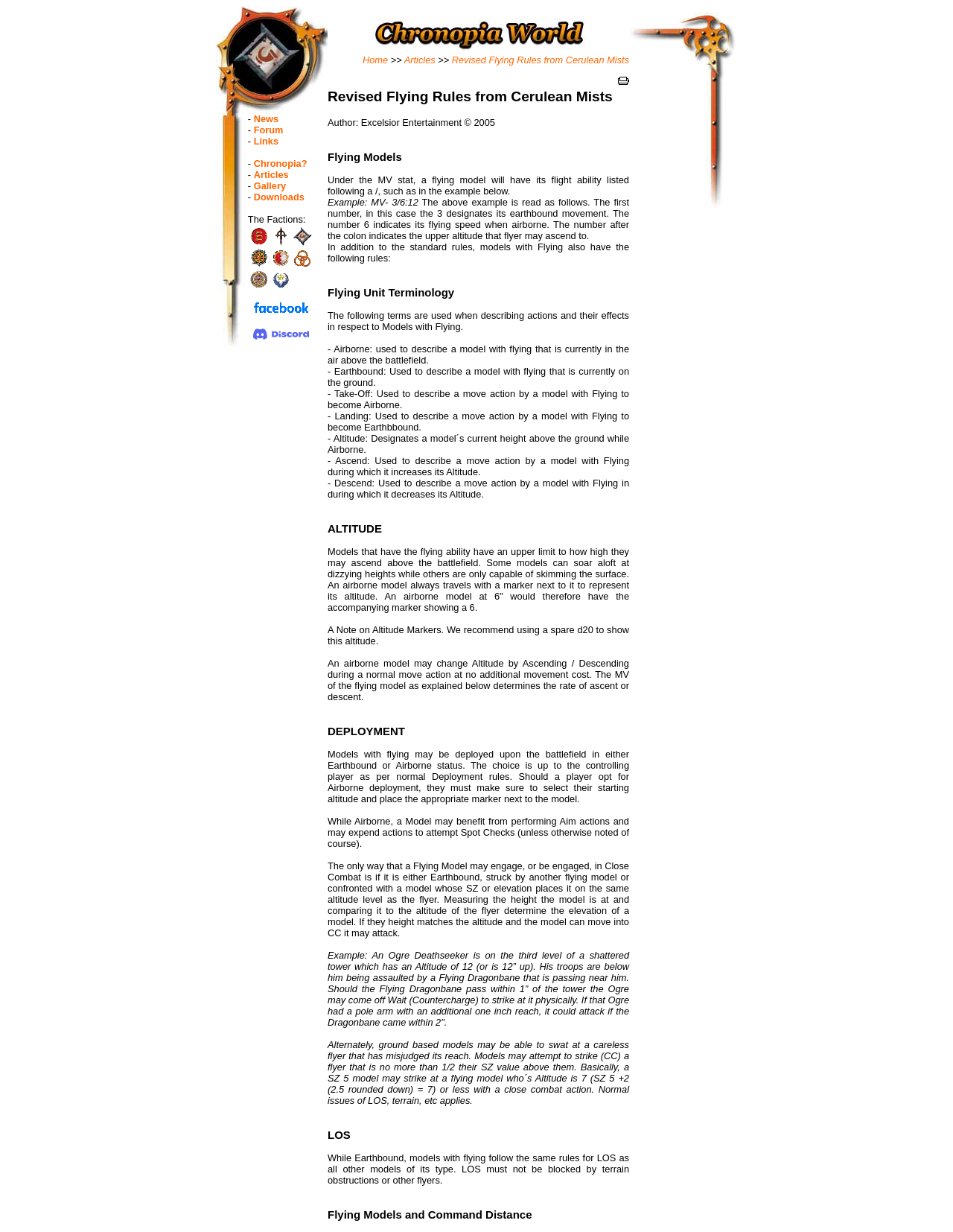Locate the bounding box coordinates of the area you need to click to fulfill this instruction: 'click on the link to go back to the start site'. The coordinates must be in the form of four float numbers ranging from 0 to 1: [left, top, right, bottom].

[0.346, 0.037, 0.658, 0.046]